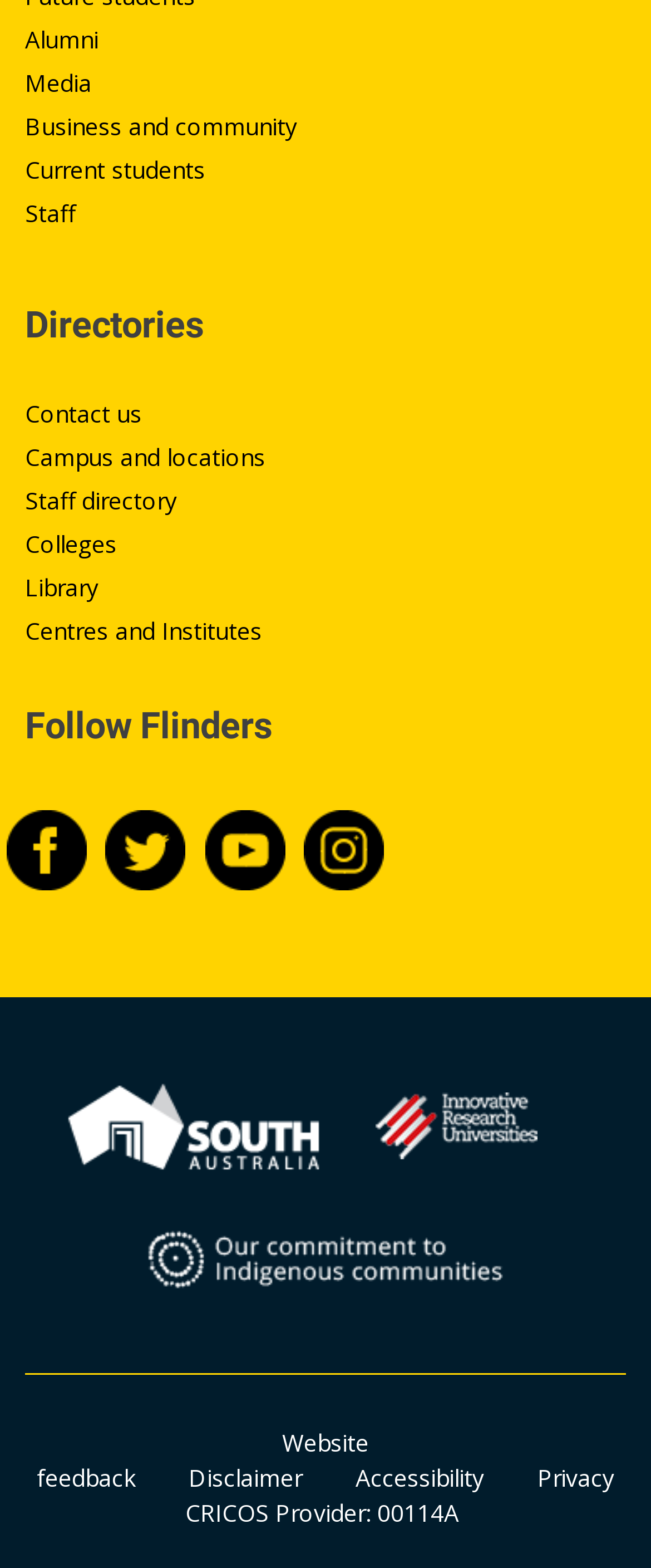Given the element description alt="Flinders University at Youtube", specify the bounding box coordinates of the corresponding UI element in the format (top-left x, top-left y, bottom-right x, bottom-right y). All values must be between 0 and 1.

[0.466, 0.528, 0.589, 0.552]